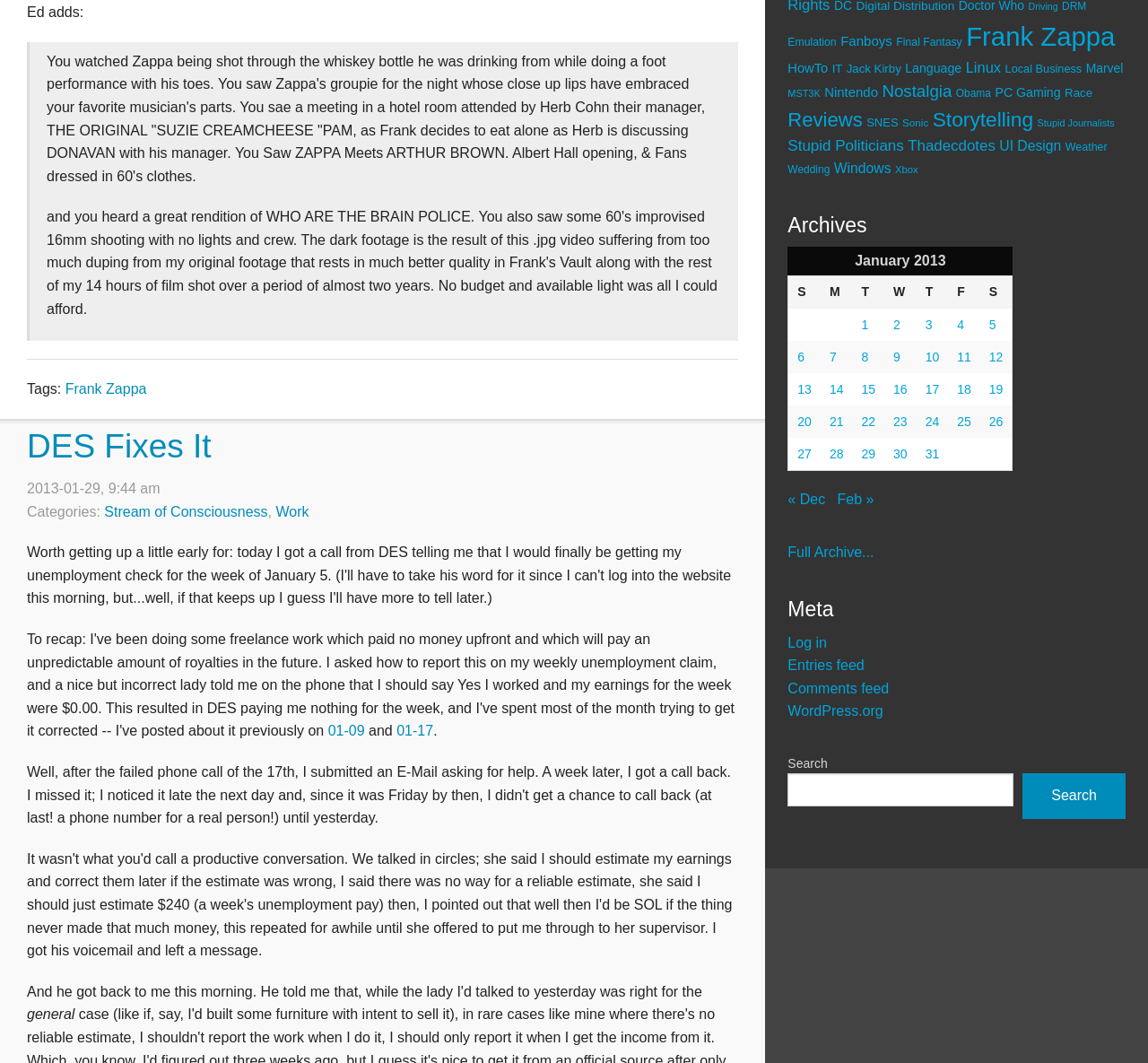Please provide the bounding box coordinate of the region that matches the element description: Jack Kirby. Coordinates should be in the format (top-left x, top-left y, bottom-right x, bottom-right y) and all values should be between 0 and 1.

[0.737, 0.058, 0.785, 0.071]